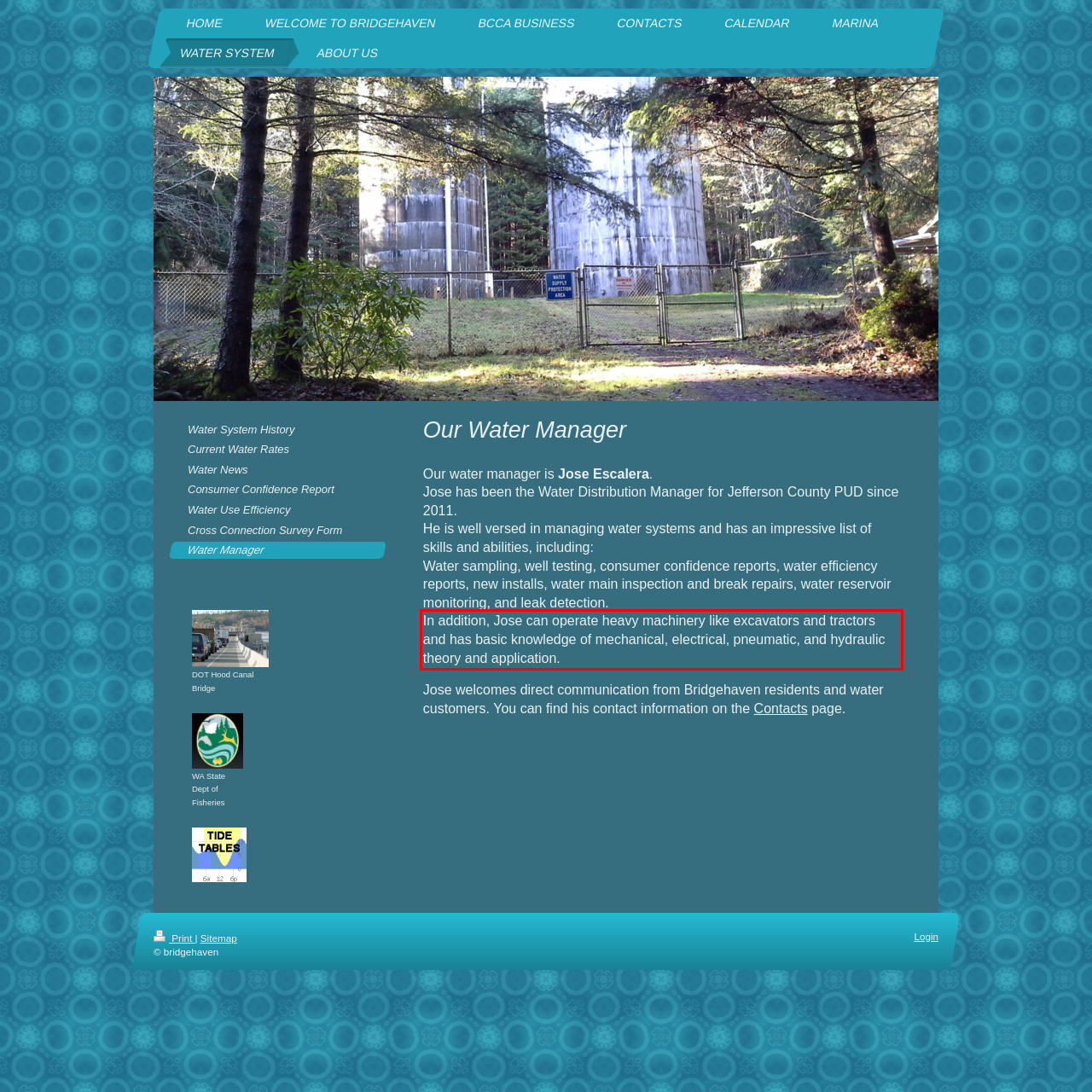Identify the text inside the red bounding box in the provided webpage screenshot and transcribe it.

In addition, Jose can operate heavy machinery like excavators and tractors and has basic knowledge of mechanical, electrical, pneumatic, and hydraulic theory and application.